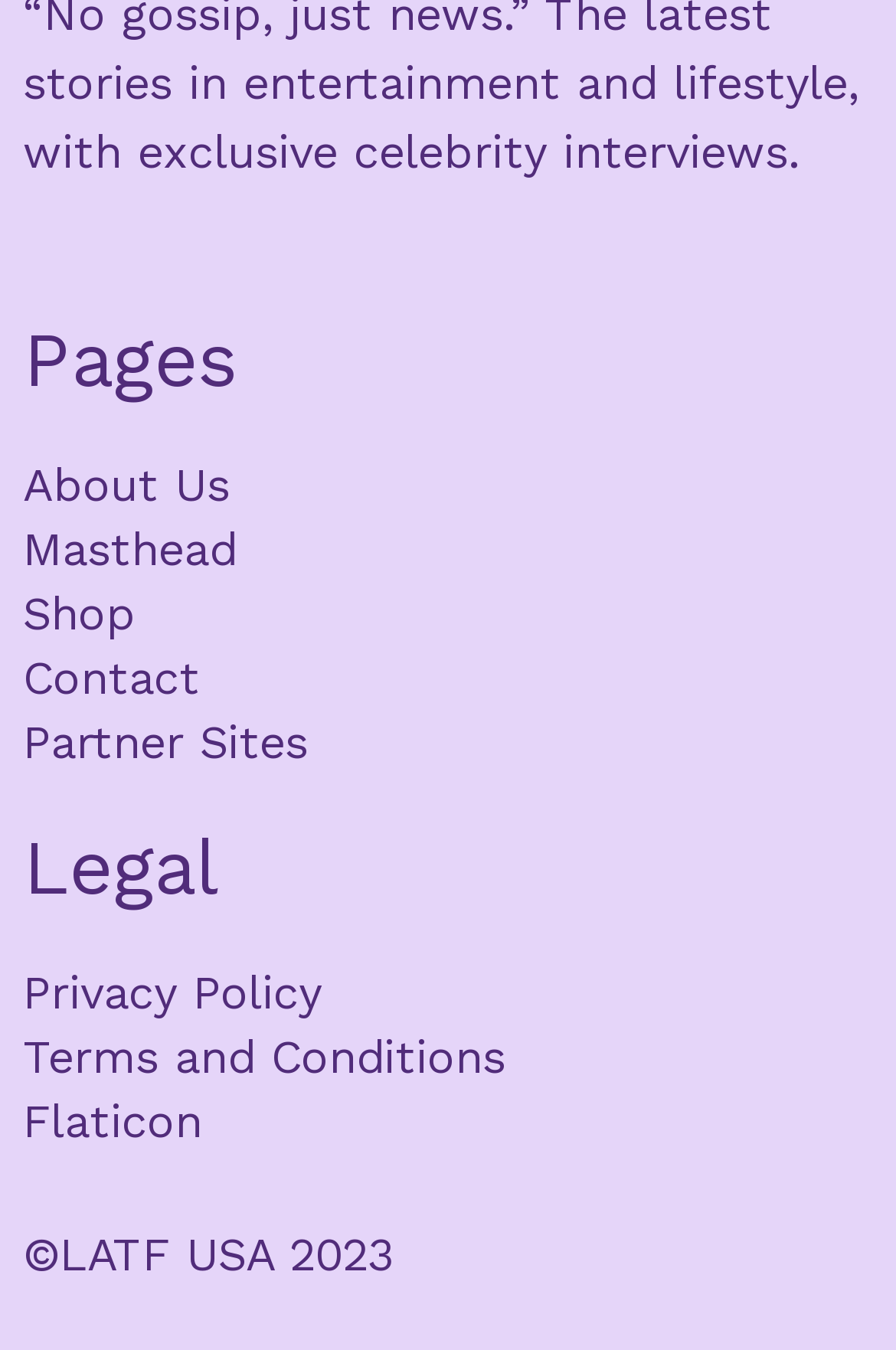Reply to the question with a brief word or phrase: How many headings are on the page?

2